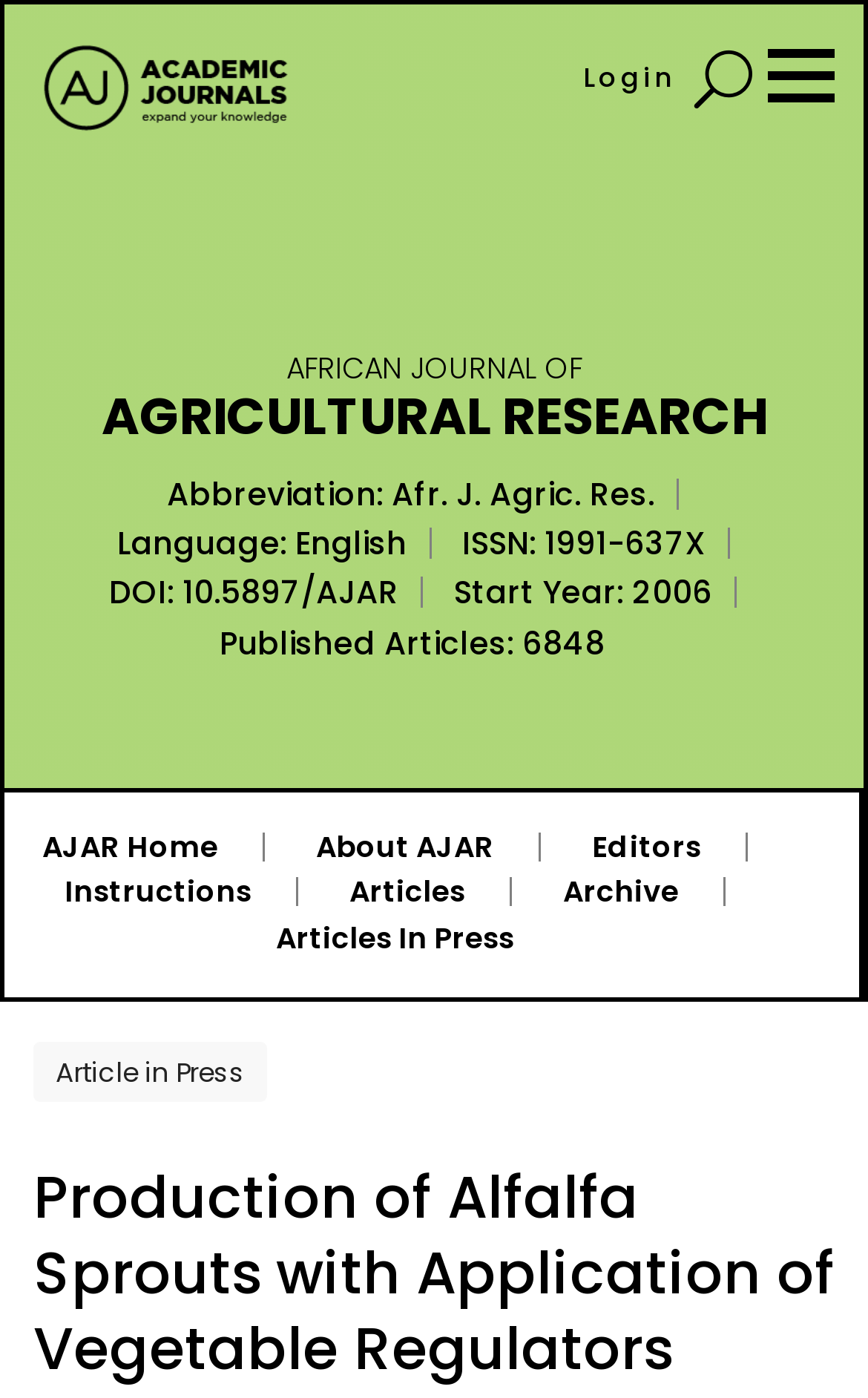Please identify the bounding box coordinates of the element's region that I should click in order to complete the following instruction: "Read about Production of Alfalfa Sprouts with Application of Vegetable Regulators". The bounding box coordinates consist of four float numbers between 0 and 1, i.e., [left, top, right, bottom].

[0.038, 0.832, 0.962, 0.993]